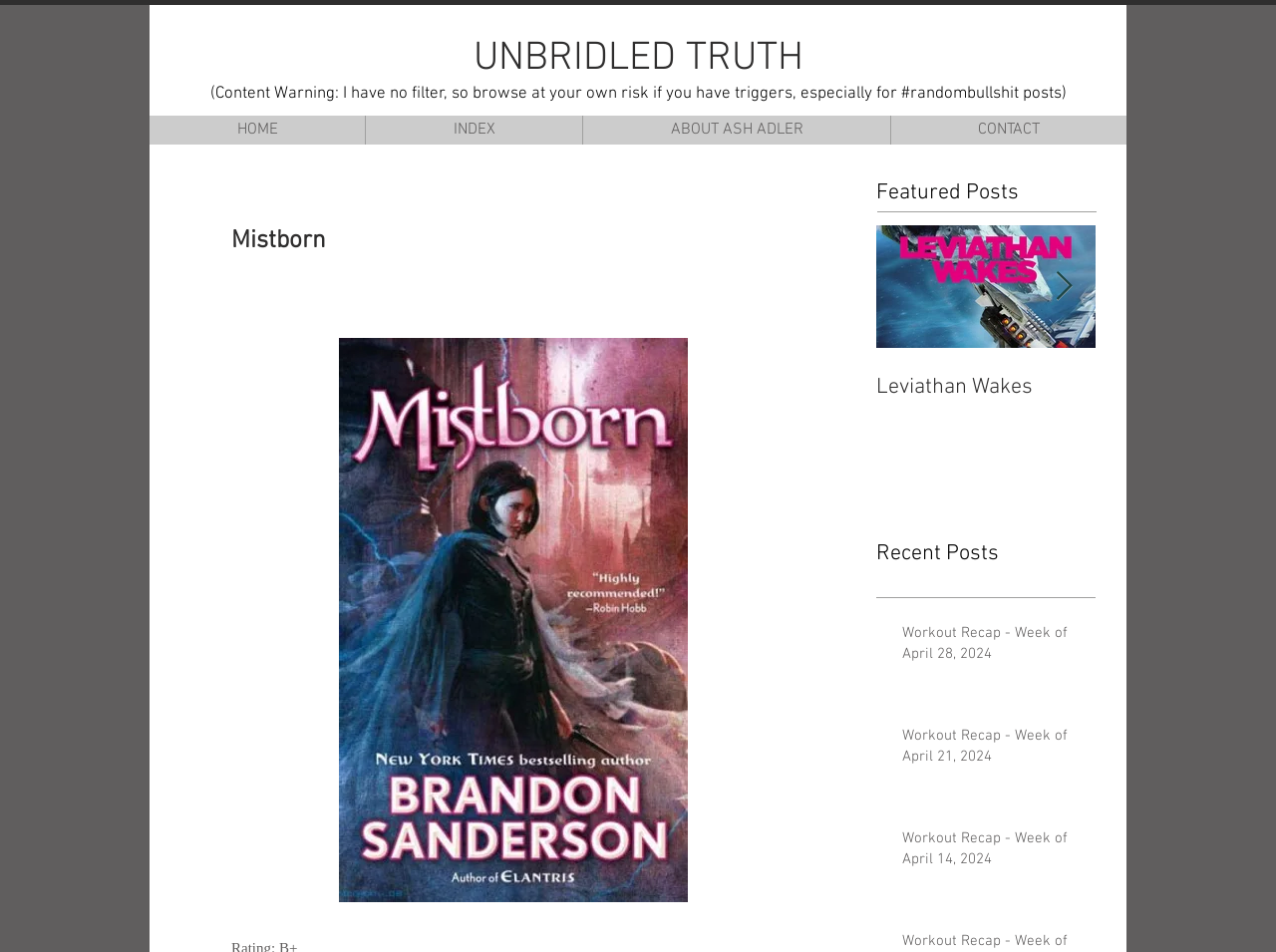Can you specify the bounding box coordinates of the area that needs to be clicked to fulfill the following instruction: "View the 'Leviathan Wakes' post"?

[0.687, 0.236, 0.859, 0.533]